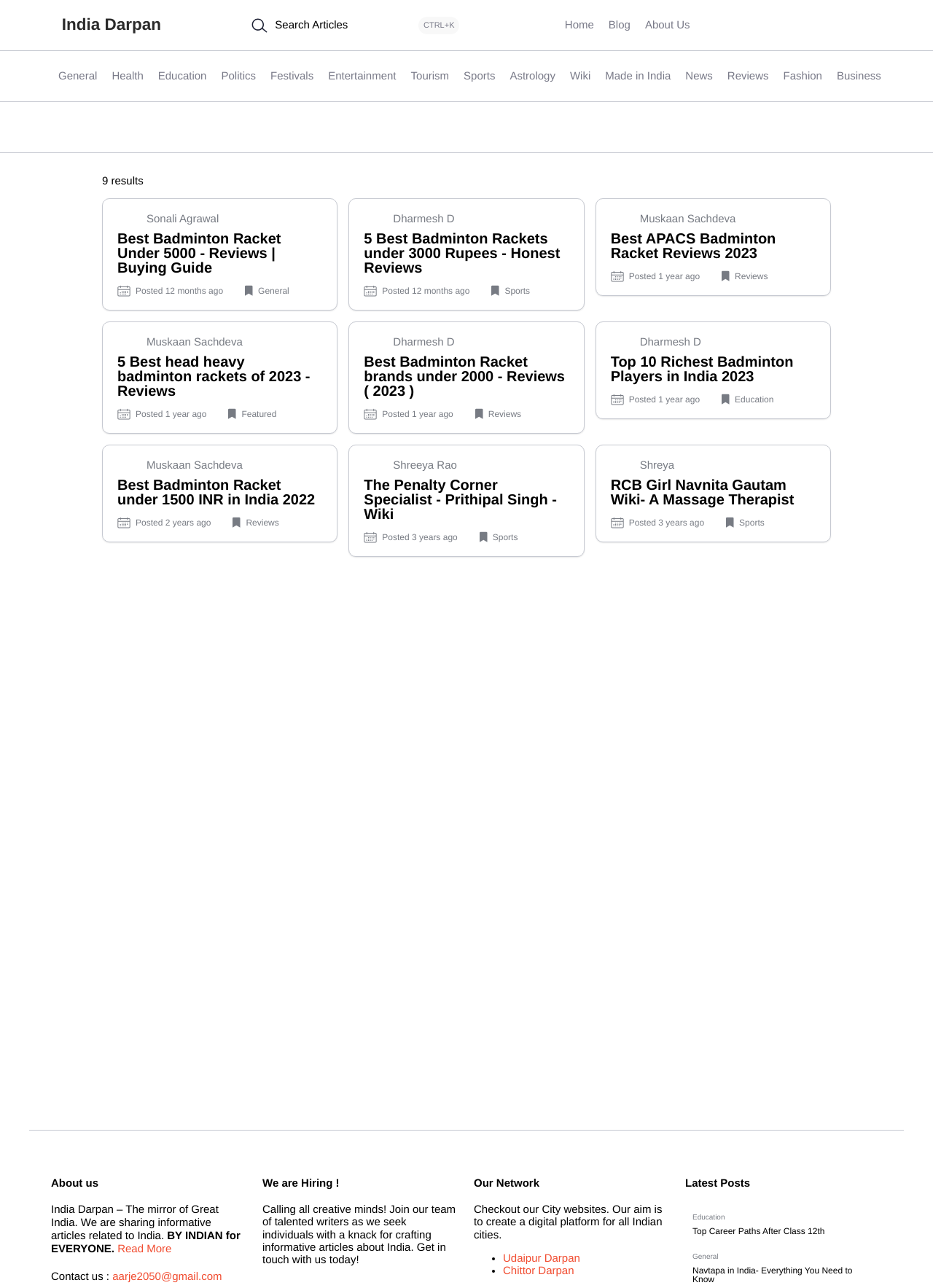Please determine the bounding box coordinates of the section I need to click to accomplish this instruction: "Search for articles".

[0.295, 0.015, 0.373, 0.024]